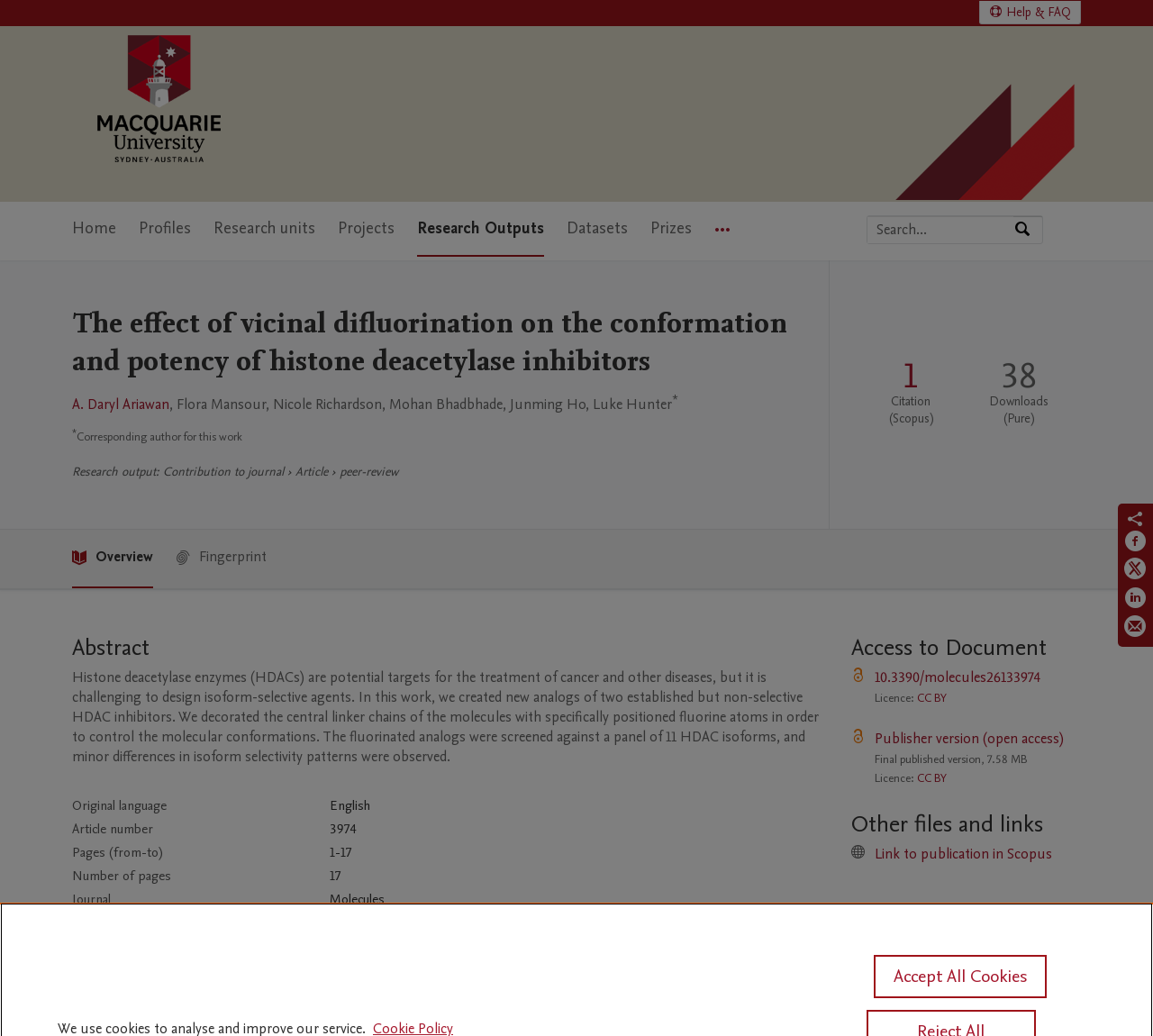Please identify the bounding box coordinates of the element's region that should be clicked to execute the following instruction: "Go to Macquarie University Home". The bounding box coordinates must be four float numbers between 0 and 1, i.e., [left, top, right, bottom].

[0.062, 0.023, 0.212, 0.171]